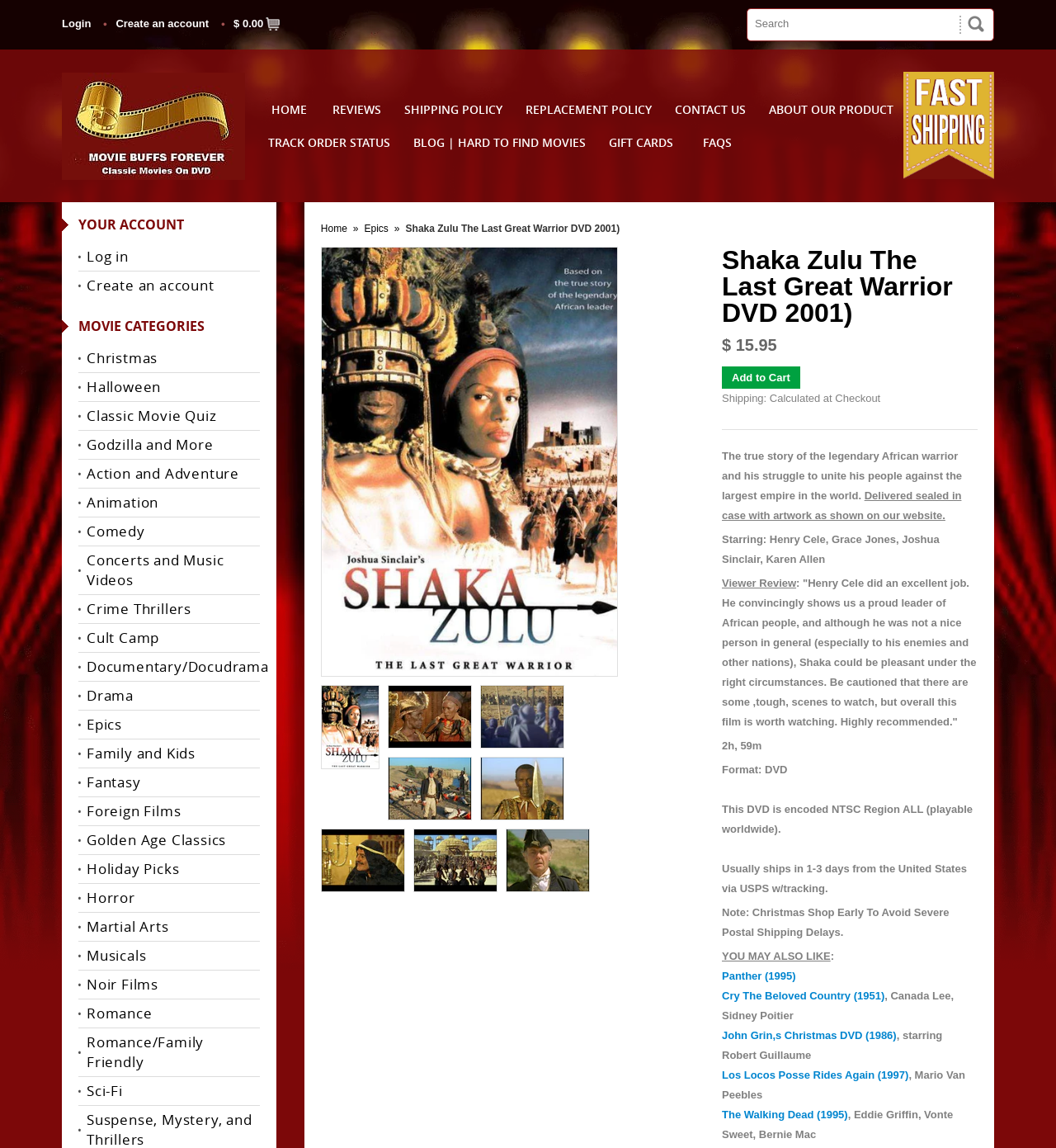Determine the bounding box coordinates for the element that should be clicked to follow this instruction: "Log in to your account". The coordinates should be given as four float numbers between 0 and 1, in the format [left, top, right, bottom].

[0.074, 0.211, 0.246, 0.237]